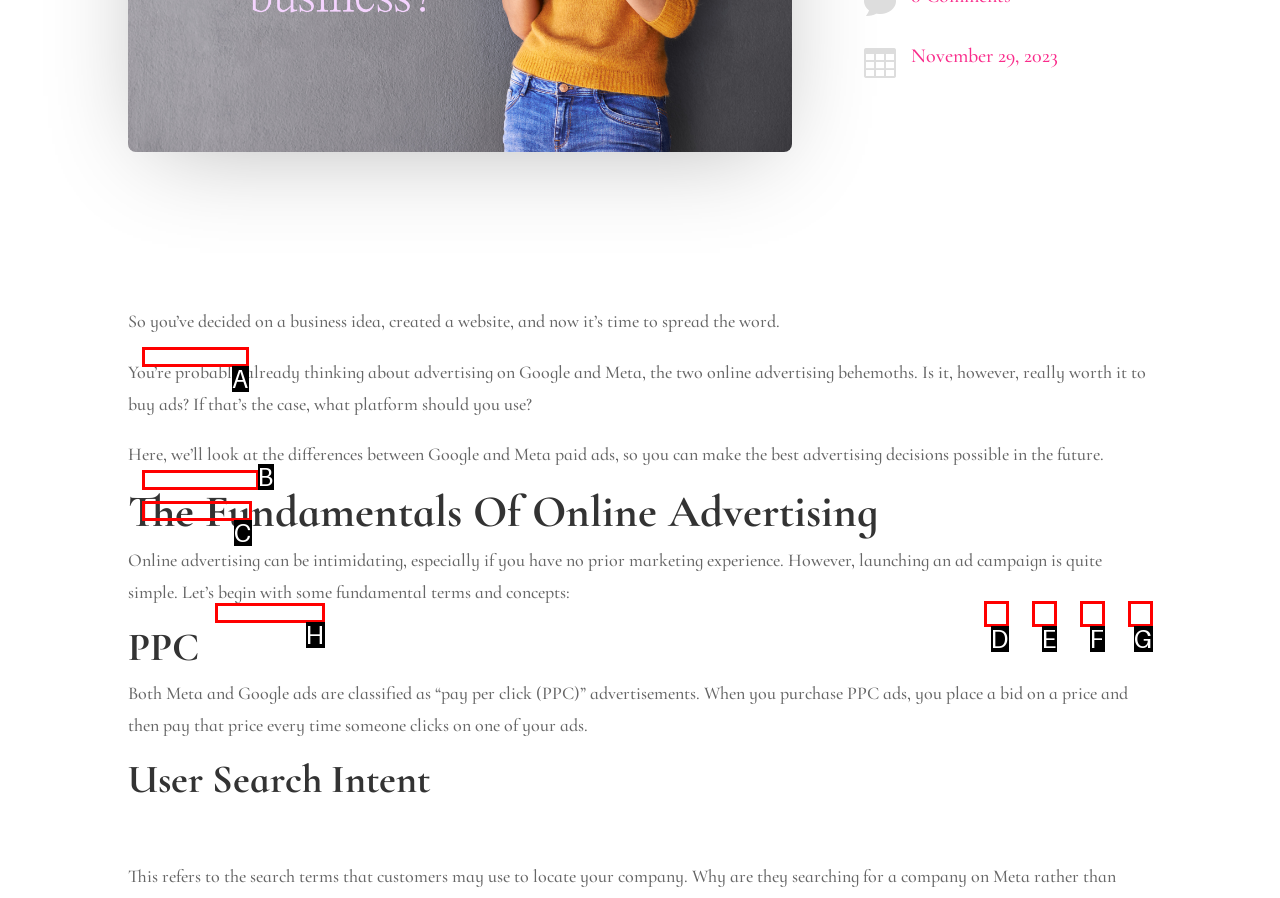Using the element description: Week Notes, select the HTML element that matches best. Answer with the letter of your choice.

None